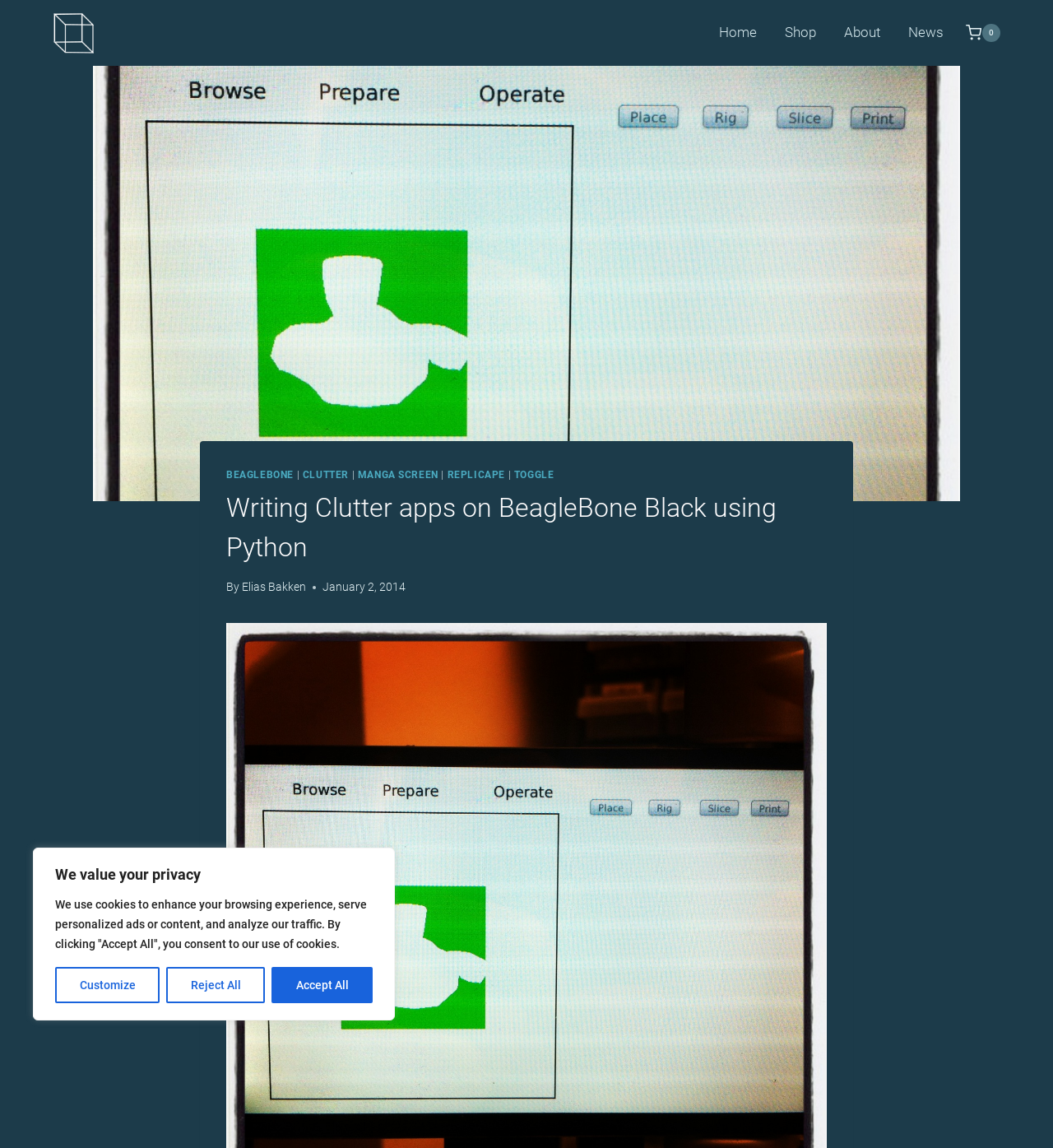Explain in detail what you observe on this webpage.

This webpage is about writing Clutter apps on BeagleBone Black using Python. At the top, there is a navigation bar with four links: Home, Shop, About, and News. To the right of the navigation bar, there is a shopping cart button with an image and a count of 0. 

Below the navigation bar, there is a header section with a title "Writing Clutter apps on BeagleBone Black using Python" and a subtitle "By Elias Bakken" with a date "January 2, 2014". 

On the top-left corner, there is a cookie consent banner with a heading "We value your privacy" and three buttons: Customize, Reject All, and Accept All. 

On the top-right corner, there is a logo of "www.iagent.no" with a link and an image. 

The main content of the webpage is divided into sections, with a list of links on the left, including BEAGLEBONE, CLUTTER, MANGA SCREEN, REPLICAPE, and TOGGLE, separated by vertical lines.